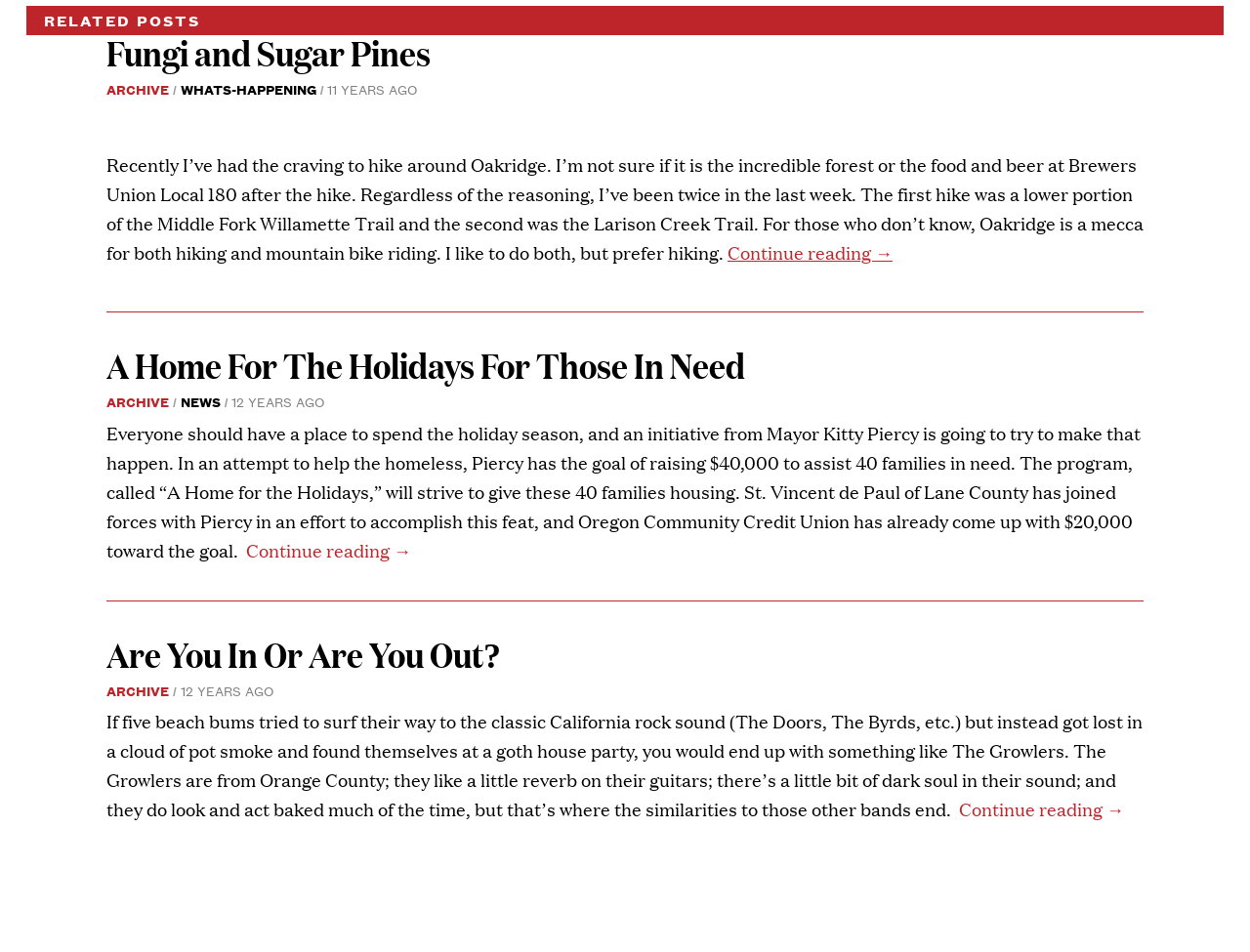Identify the bounding box coordinates of the specific part of the webpage to click to complete this instruction: "Click the 'About' link".

None